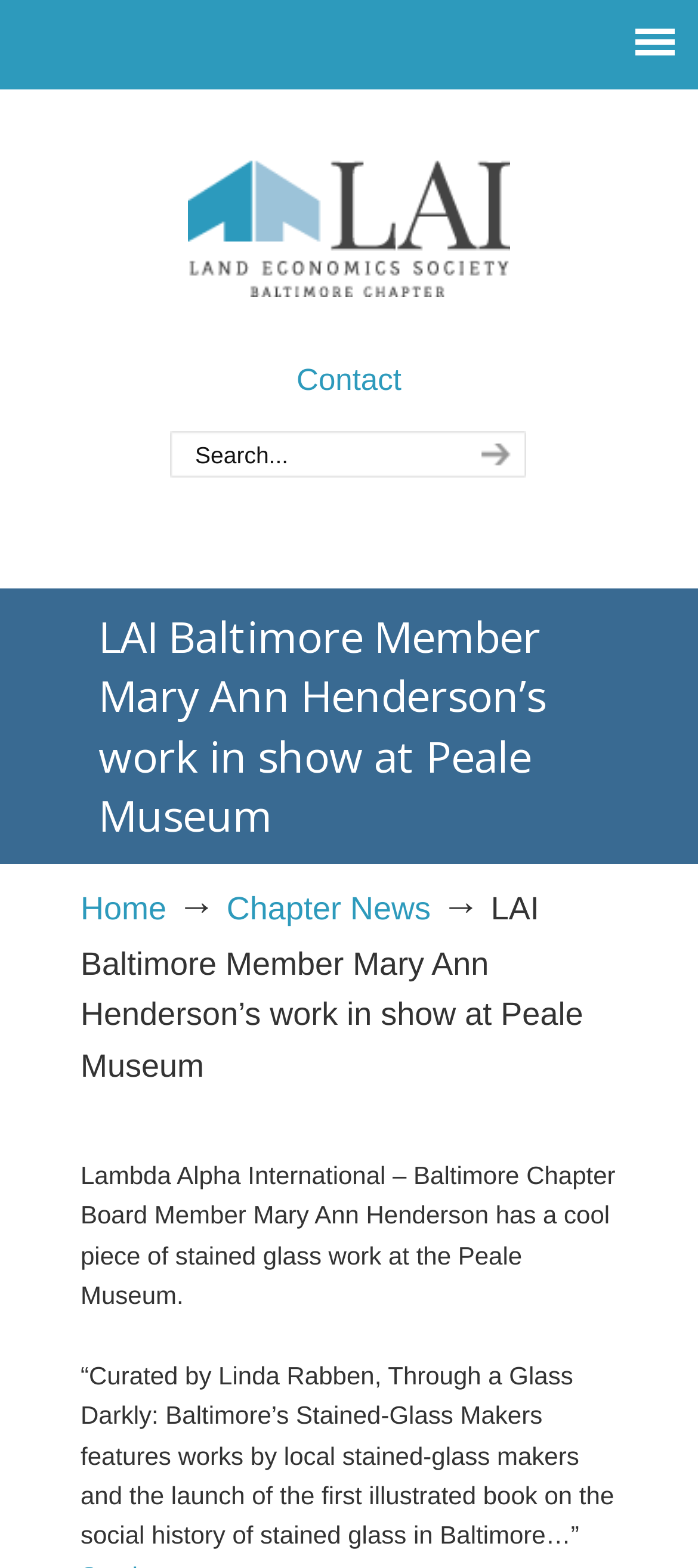Please answer the following question using a single word or phrase: 
What is the topic of the chapter news?

Not specified